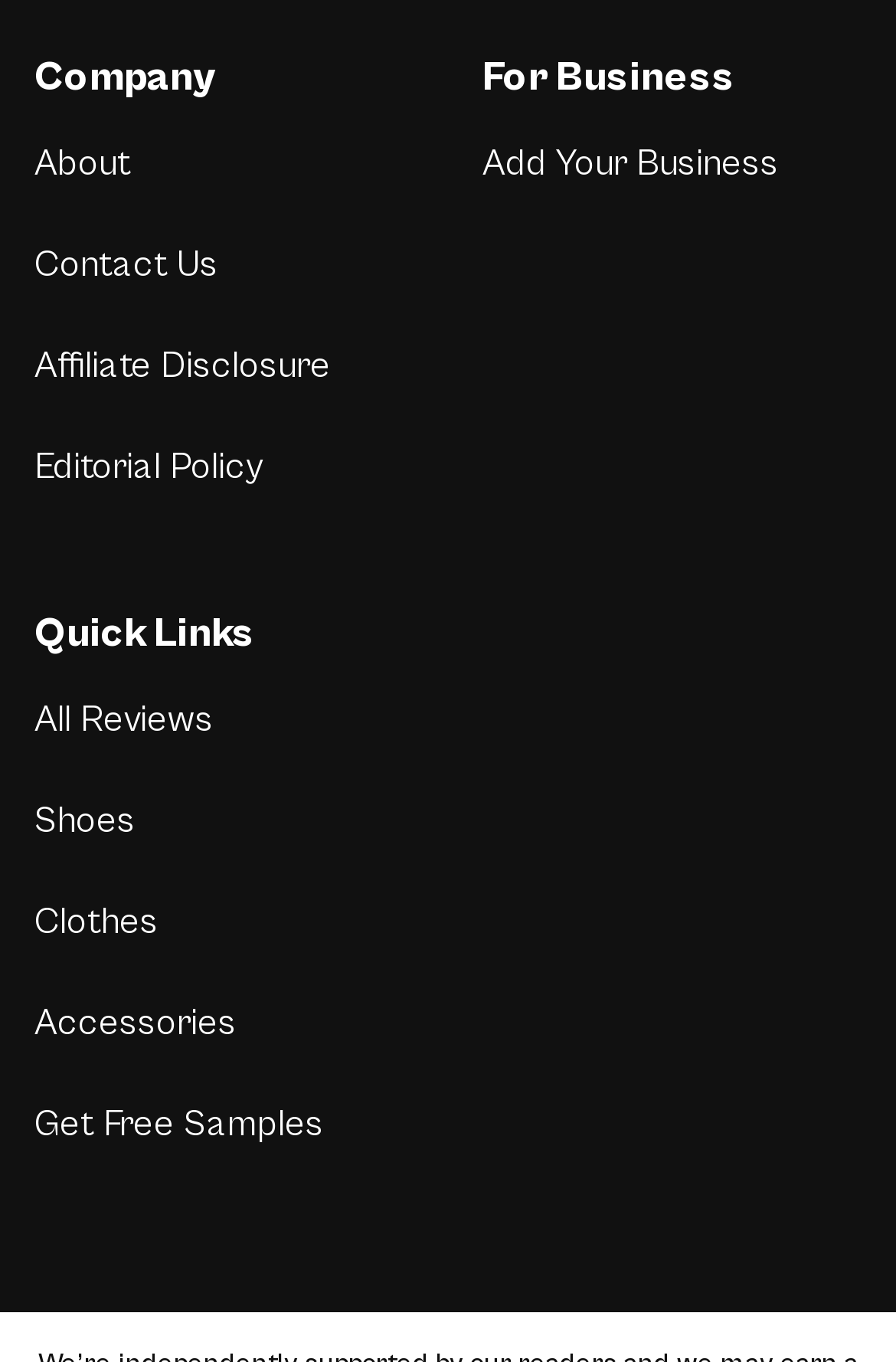How many types of products are listed in the 'Quick Links' section?
Please provide a comprehensive answer based on the visual information in the image.

By analyzing the links in the 'Quick Links' section, I can see that there are three types of products listed: 'Shoes', 'Clothes', and 'Accessories'.